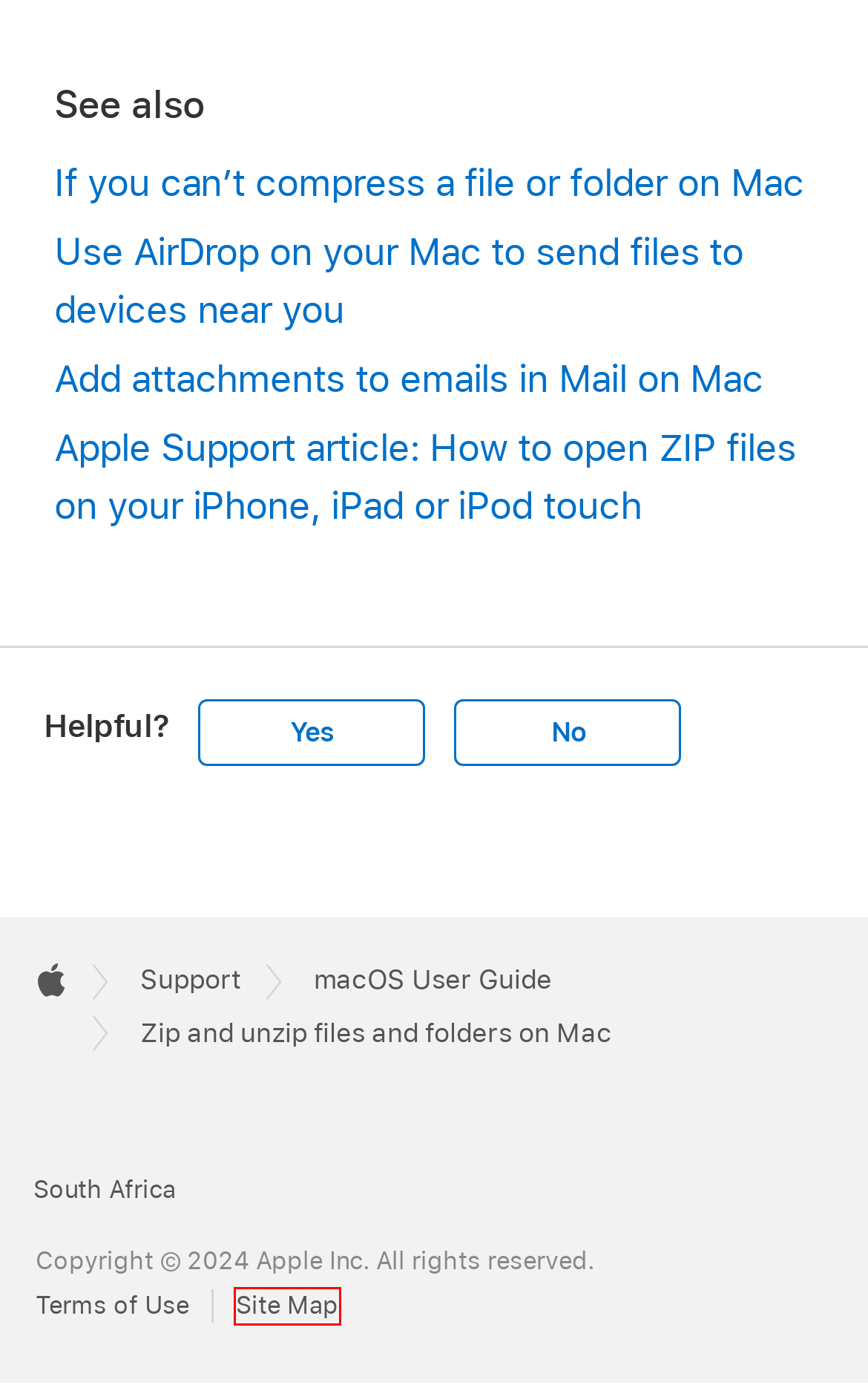Examine the screenshot of the webpage, noting the red bounding box around a UI element. Pick the webpage description that best matches the new page after the element in the red bounding box is clicked. Here are the candidates:
A. Official Apple Support
B. Add attachments to emails in Mail on Mac - Apple Support (ZA)
C. How to open ZIP files on your iPhone, iPad, or iPod touch - Apple Support
D. Use AirDrop on your Mac to send files to devices near you - Apple Support (ZA)
E. Choose Your Country or Region - Apple Support
F. If you can’t compress a file or folder on Mac - Apple Support (ZA)
G. Site Map - Apple (ZA)
H. macOS User Guide - Apple Support (ZA)

G